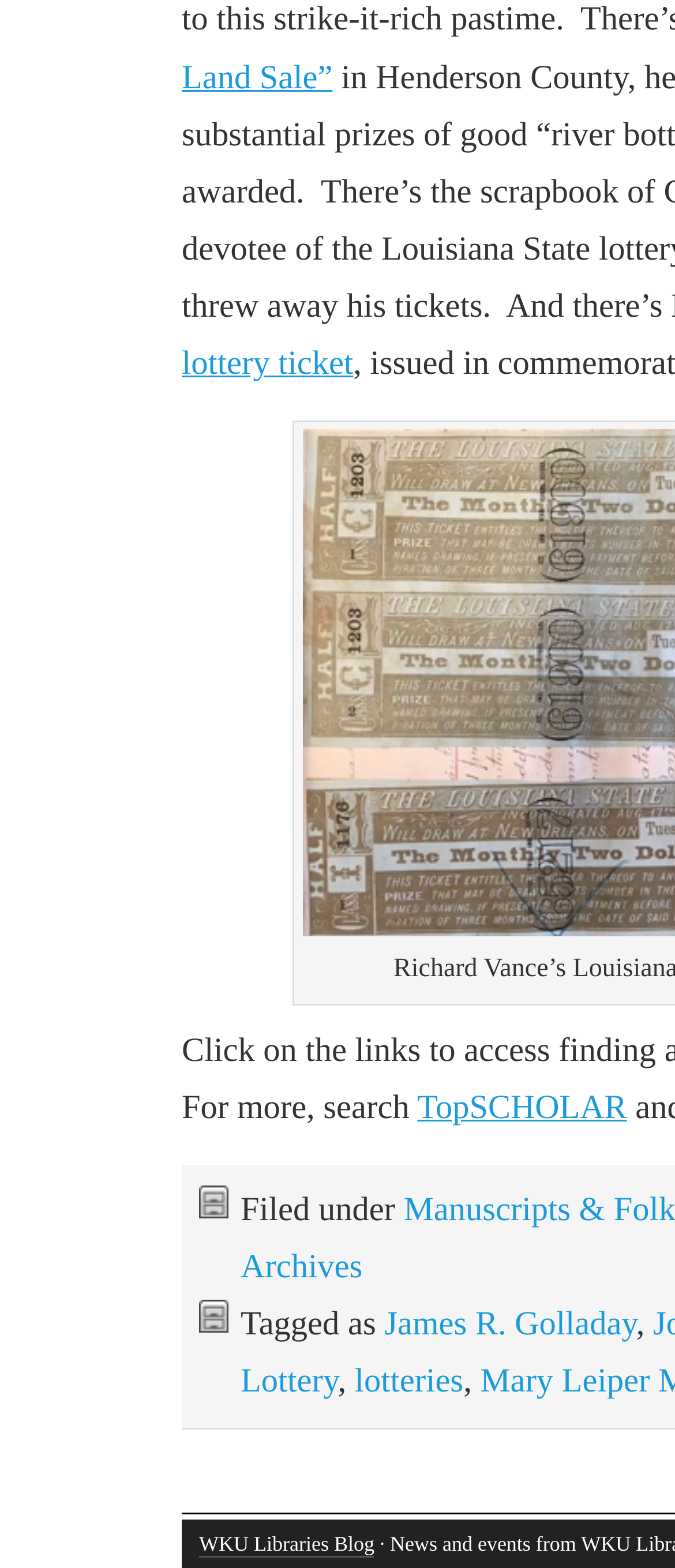Answer the following query concisely with a single word or phrase:
What is the topic of the post?

lotteries